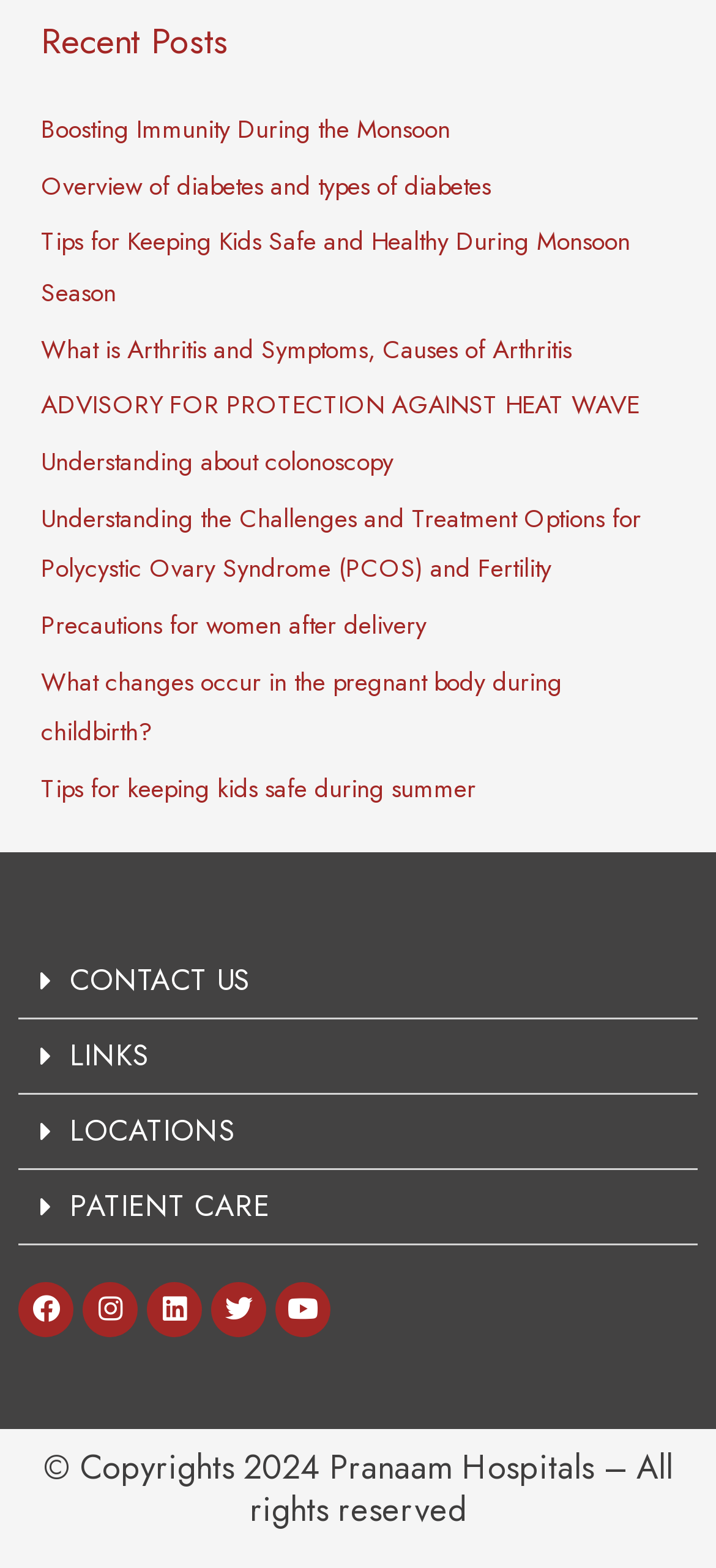Observe the image and answer the following question in detail: What is the last link in the 'Recent Posts' section?

The 'Recent Posts' section has nine links, and the last link is 'Tips for keeping kids safe during summer', which is identified by its ID 453.